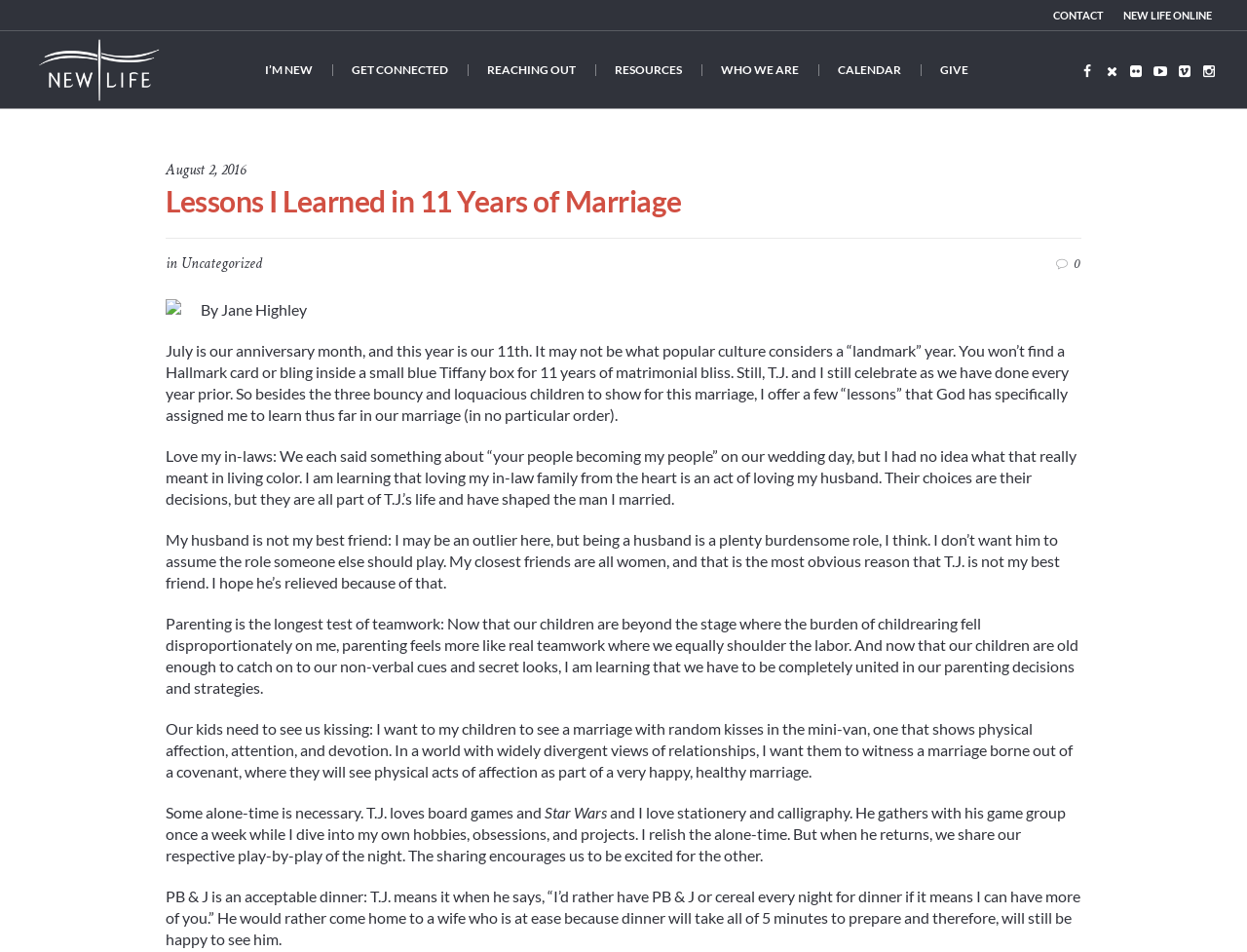For the element described, predict the bounding box coordinates as (top-left x, top-left y, bottom-right x, bottom-right y). All values should be between 0 and 1. Element description: NEW LIFE ONLINE

[0.893, 0.0, 0.98, 0.032]